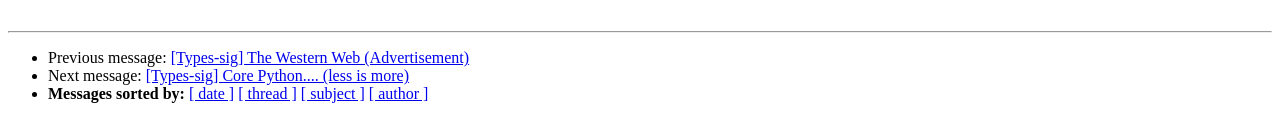Find the bounding box of the element with the following description: "[Types-sig] The Western Web (Advertisement)". The coordinates must be four float numbers between 0 and 1, formatted as [left, top, right, bottom].

[0.133, 0.415, 0.366, 0.558]